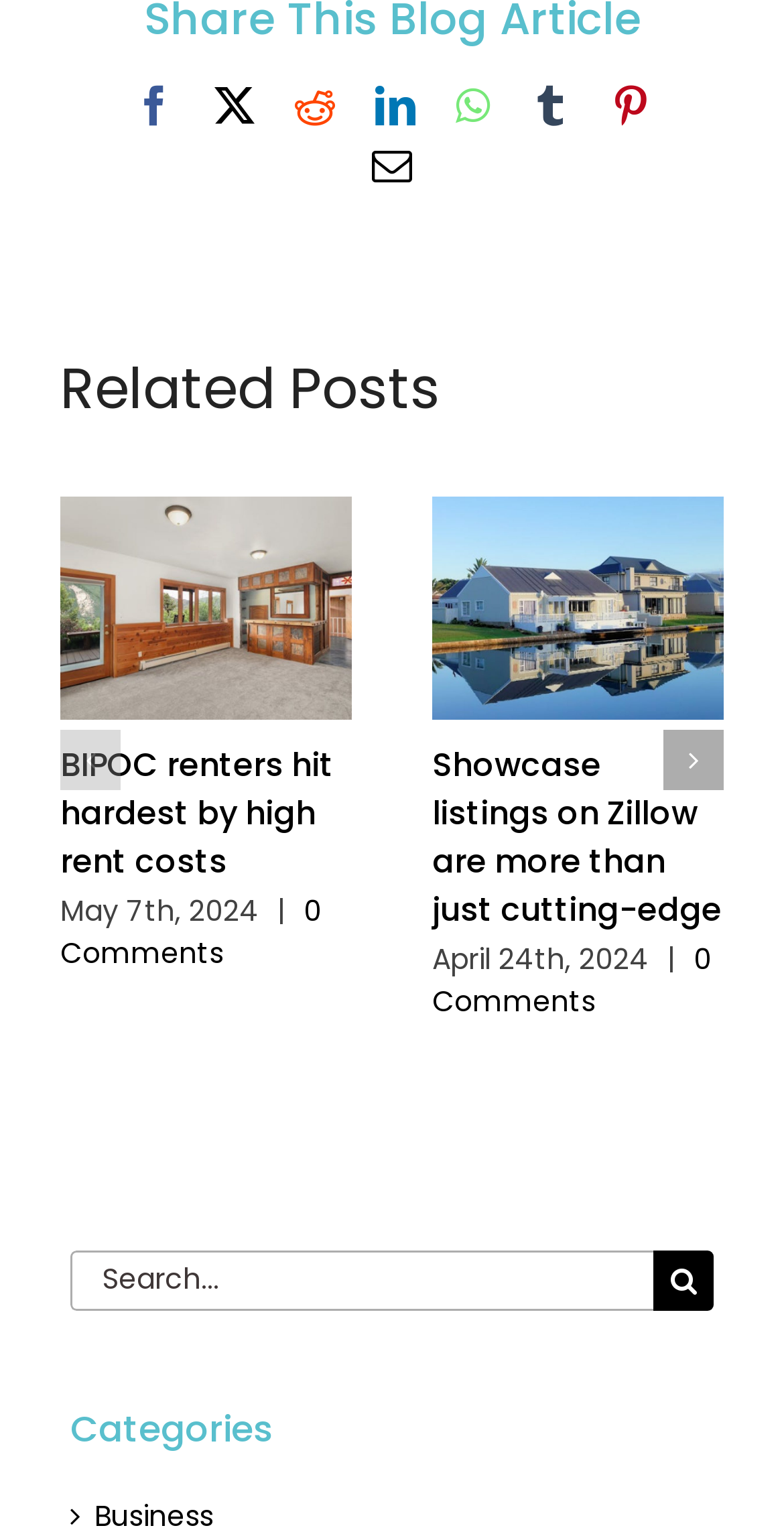Please give a succinct answer to the question in one word or phrase:
What is the purpose of the search bar?

To search for content